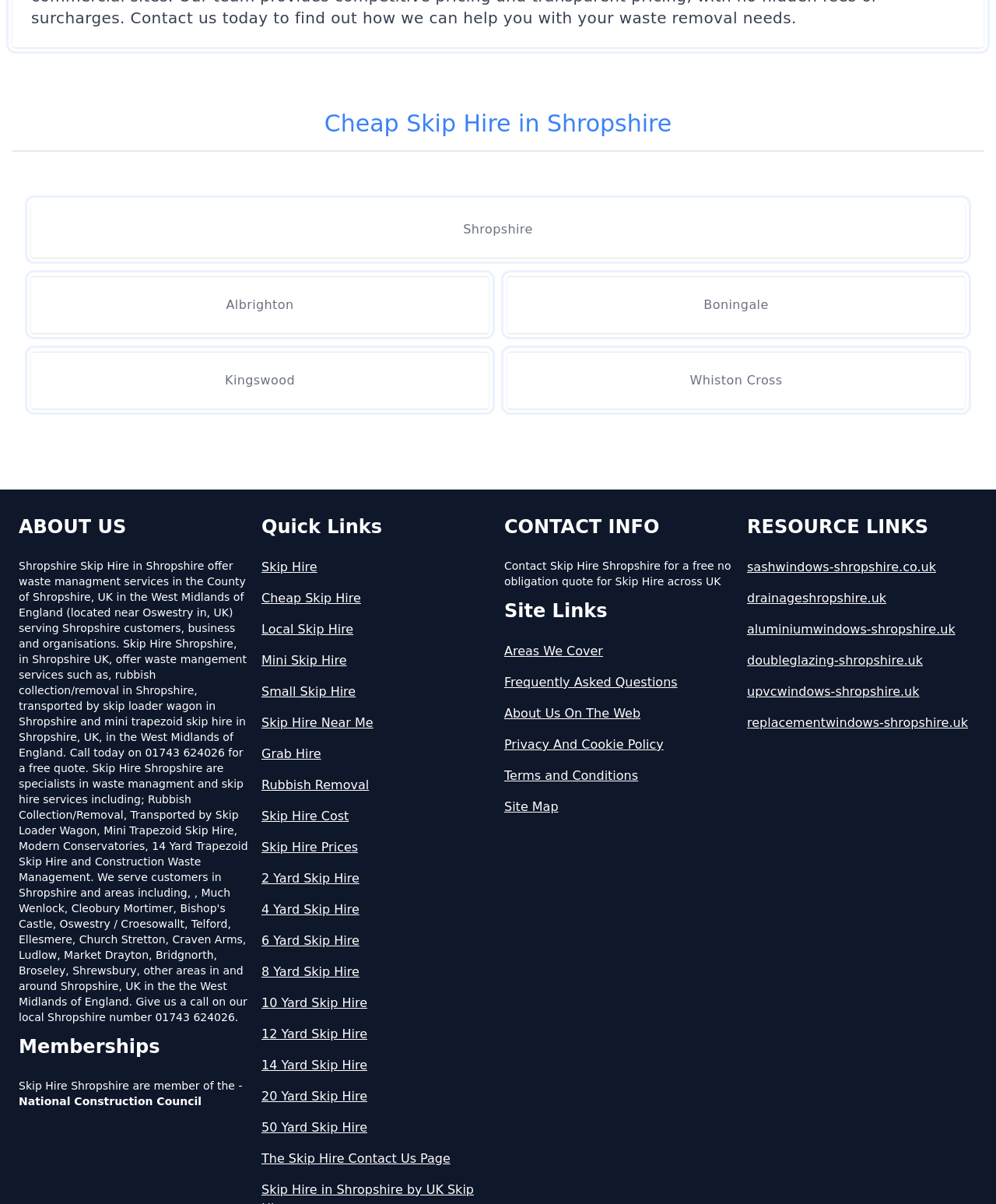What is the purpose of contacting Skip Hire Shropshire?
Kindly offer a detailed explanation using the data available in the image.

The webpage mentions that users can contact Skip Hire Shropshire for a free no obligation quote for Skip Hire across the UK, as indicated by the text 'Contact Skip Hire Shropshire for a free no obligation quote for Skip Hire across UK' under the heading 'CONTACT INFO'.